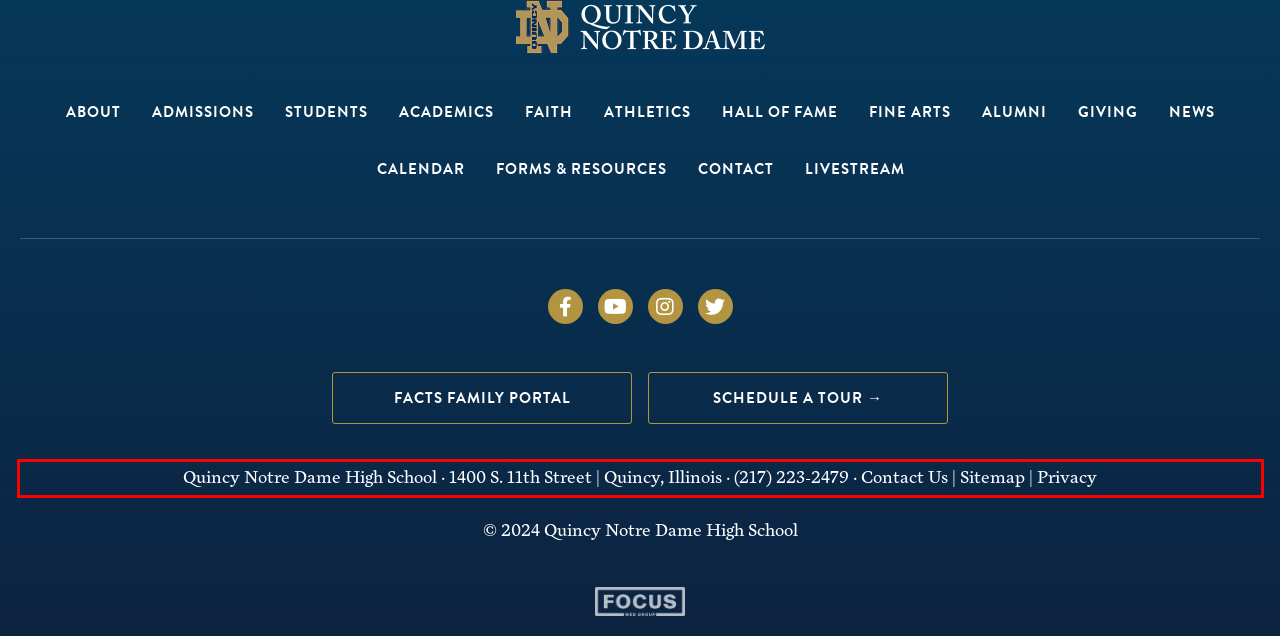You are given a screenshot of a webpage with a UI element highlighted by a red bounding box. Please perform OCR on the text content within this red bounding box.

Quincy Notre Dame High School · 1400 S. 11th Street | Quincy, Illinois · (217) 223-2479 · Contact Us | Sitemap | Privacy